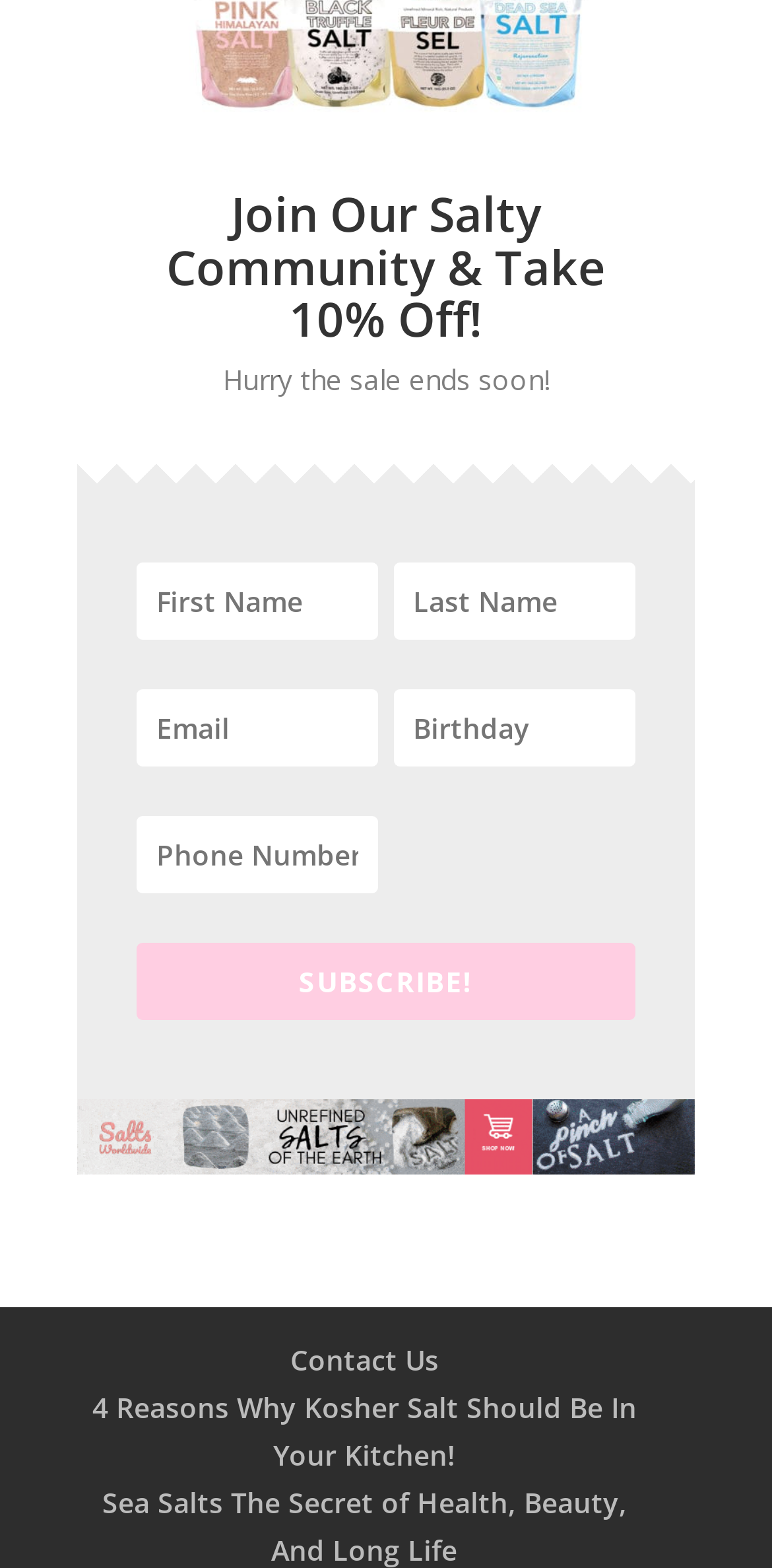Pinpoint the bounding box coordinates for the area that should be clicked to perform the following instruction: "Click subscribe".

[0.177, 0.601, 0.823, 0.65]